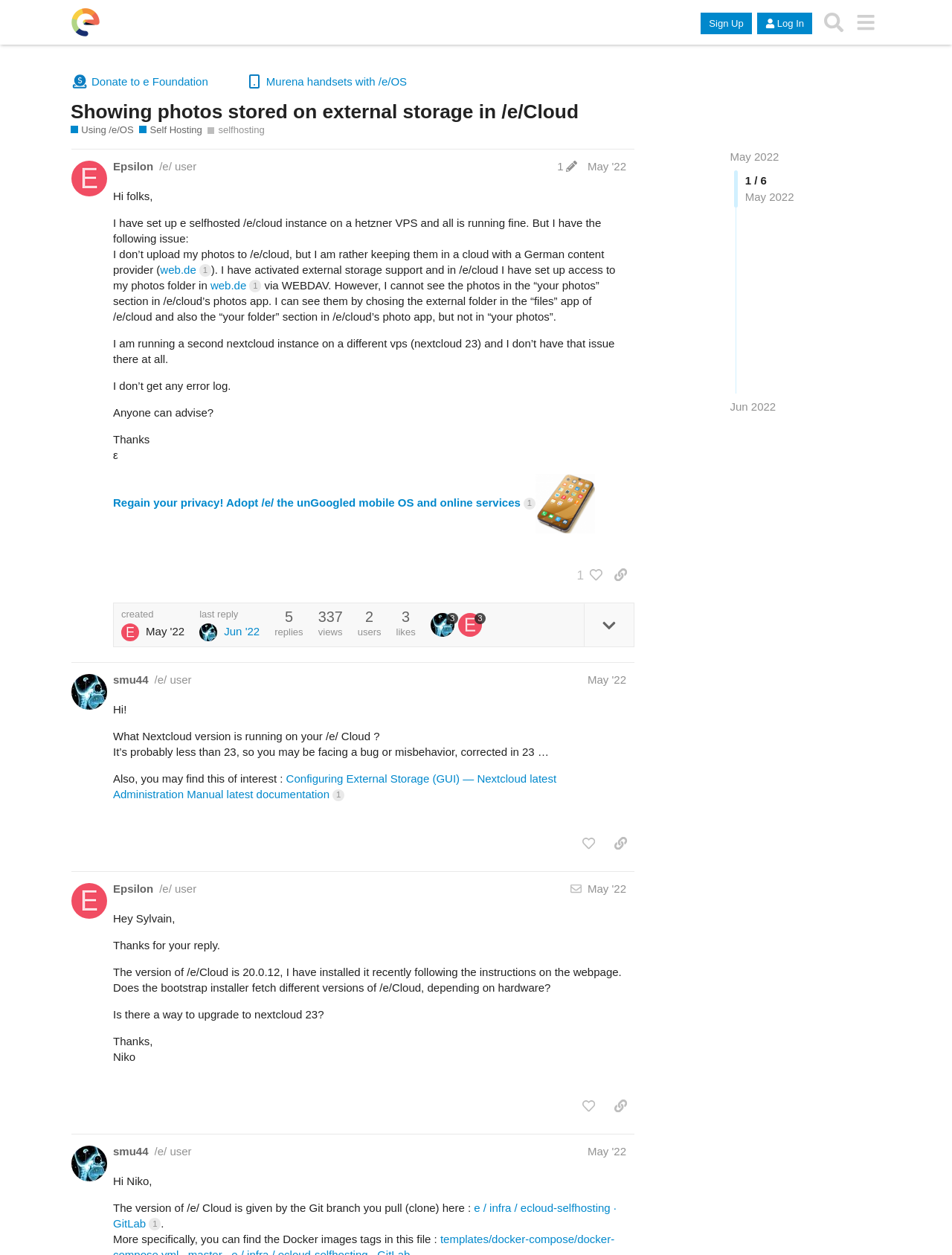Please provide a one-word or short phrase answer to the question:
How many posts are there on this page?

3